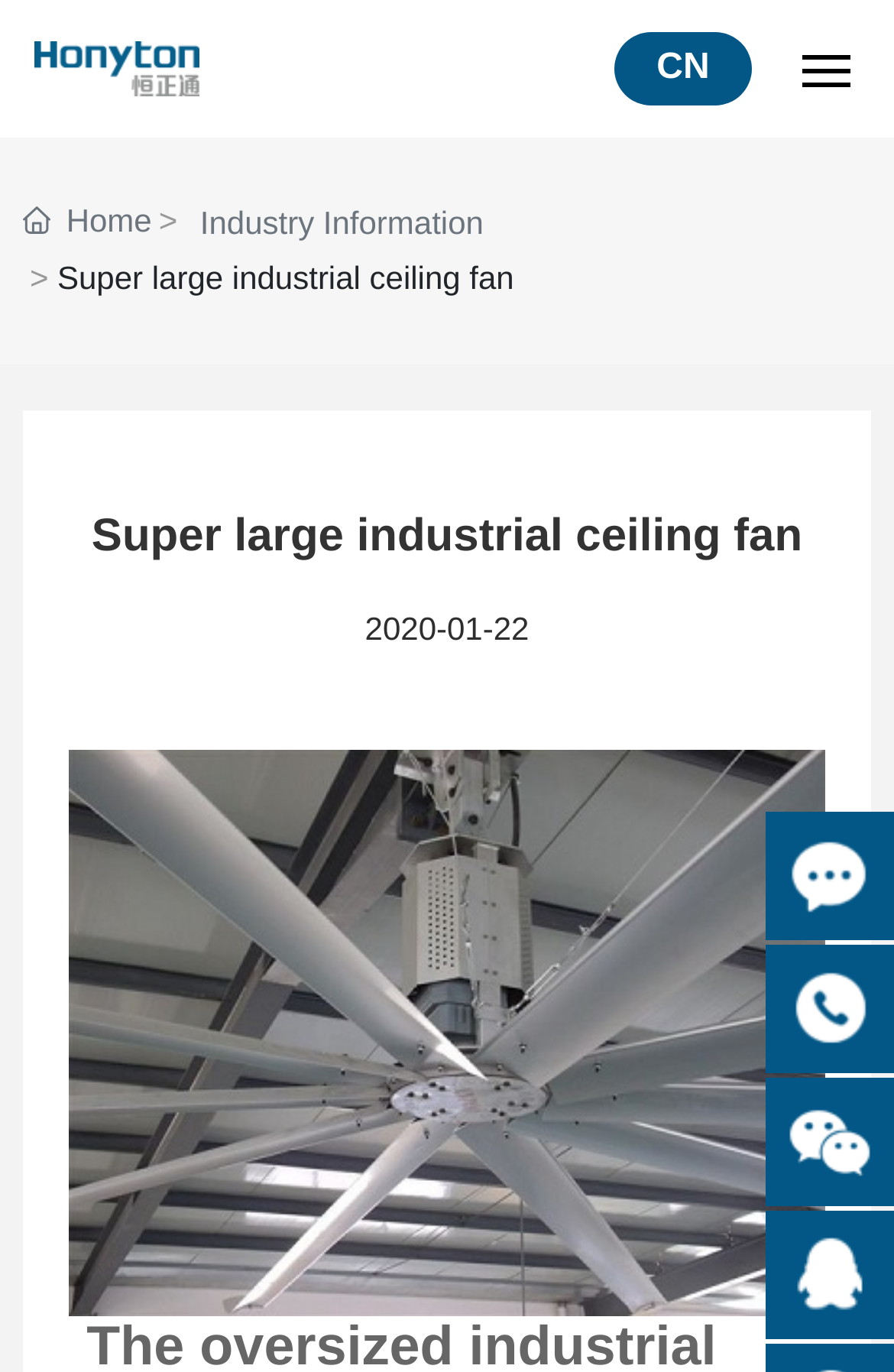What is the company name?
Examine the image and provide an in-depth answer to the question.

The company name is Honyton, which is mentioned in the link 'Honyton' and the image 'Honyton' at the top of the webpage.